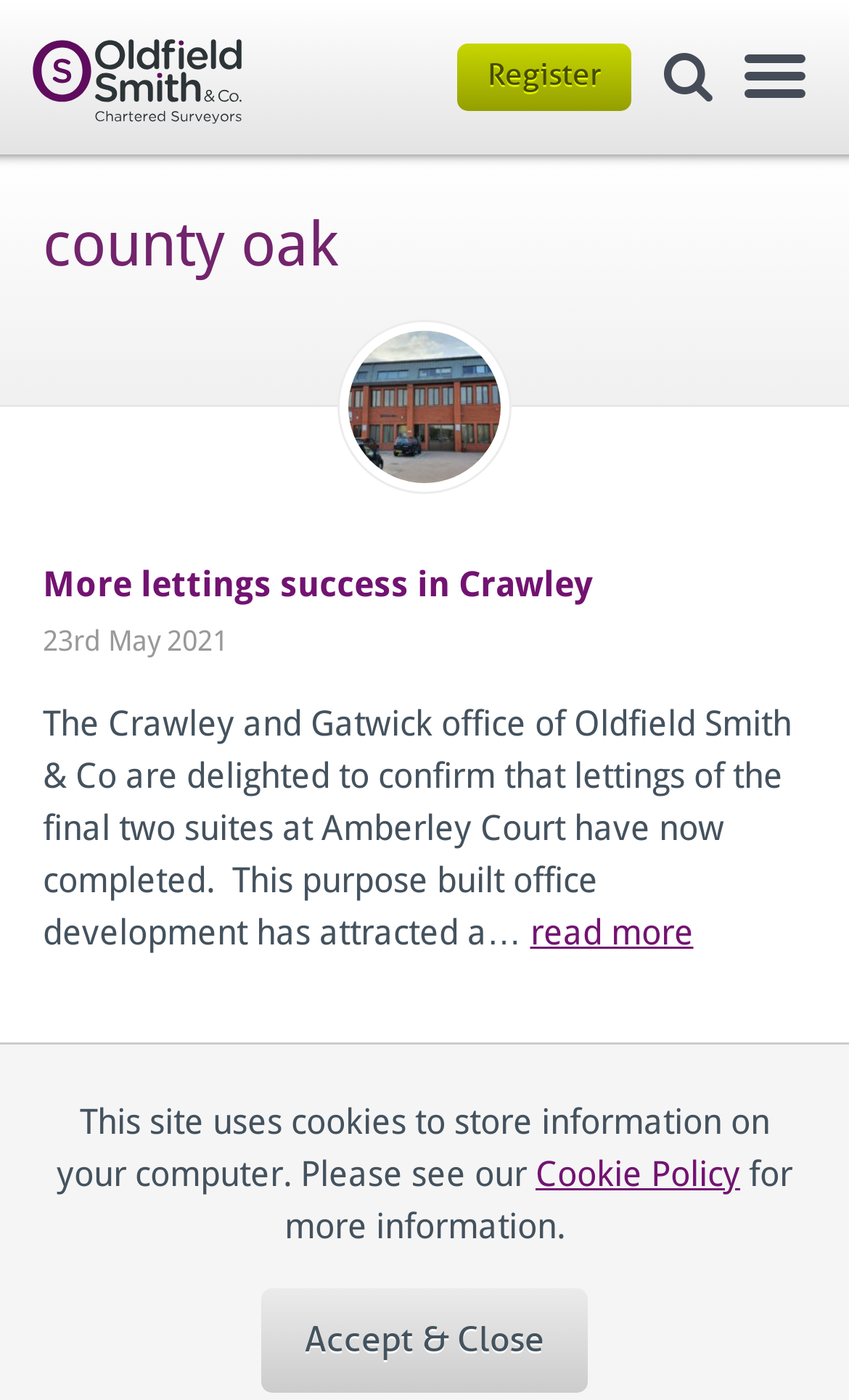What is the purpose of Amberley Court?
Look at the screenshot and respond with one word or a short phrase.

Office development